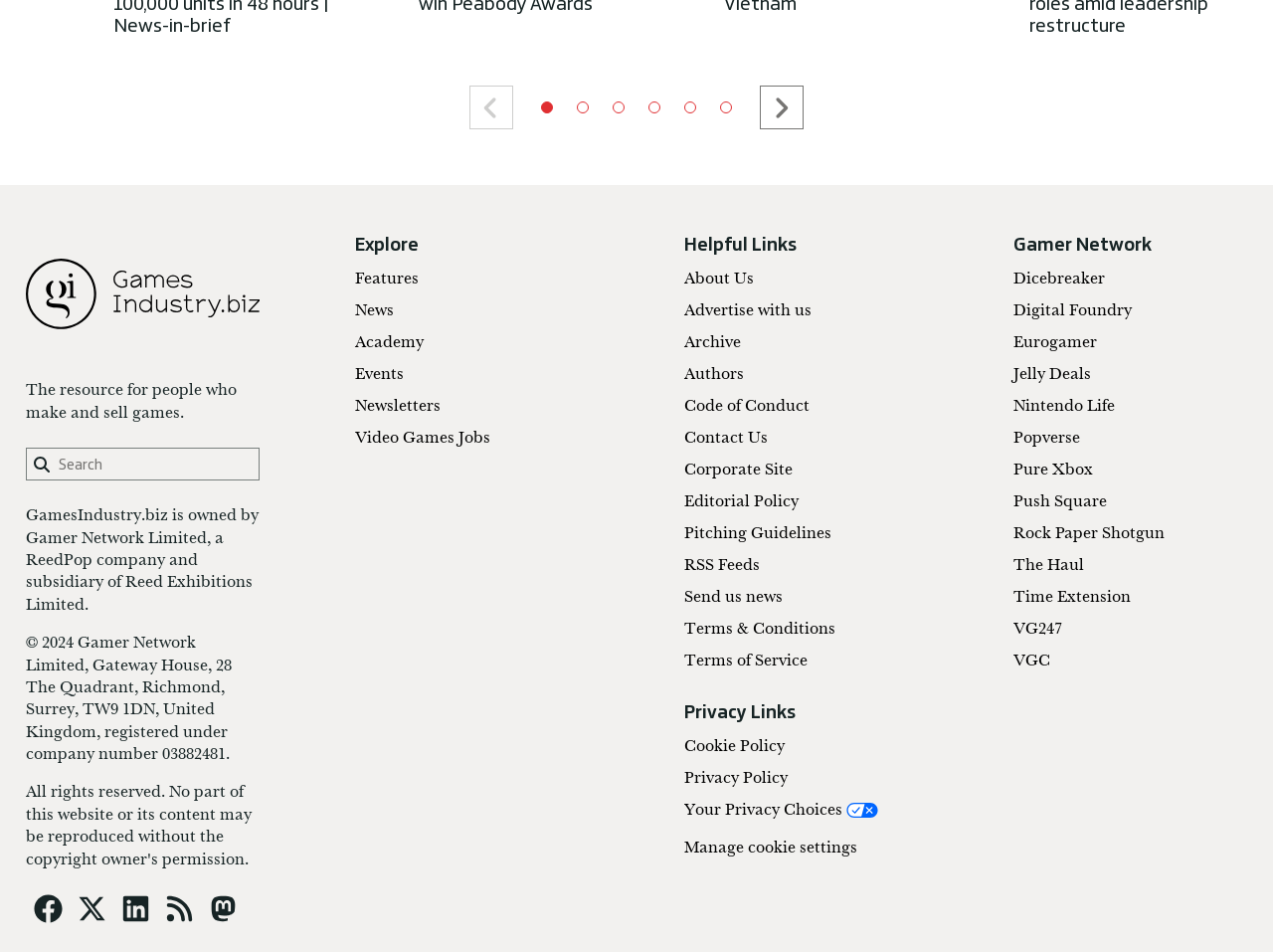Respond to the question with just a single word or phrase: 
How many social media links are available?

5